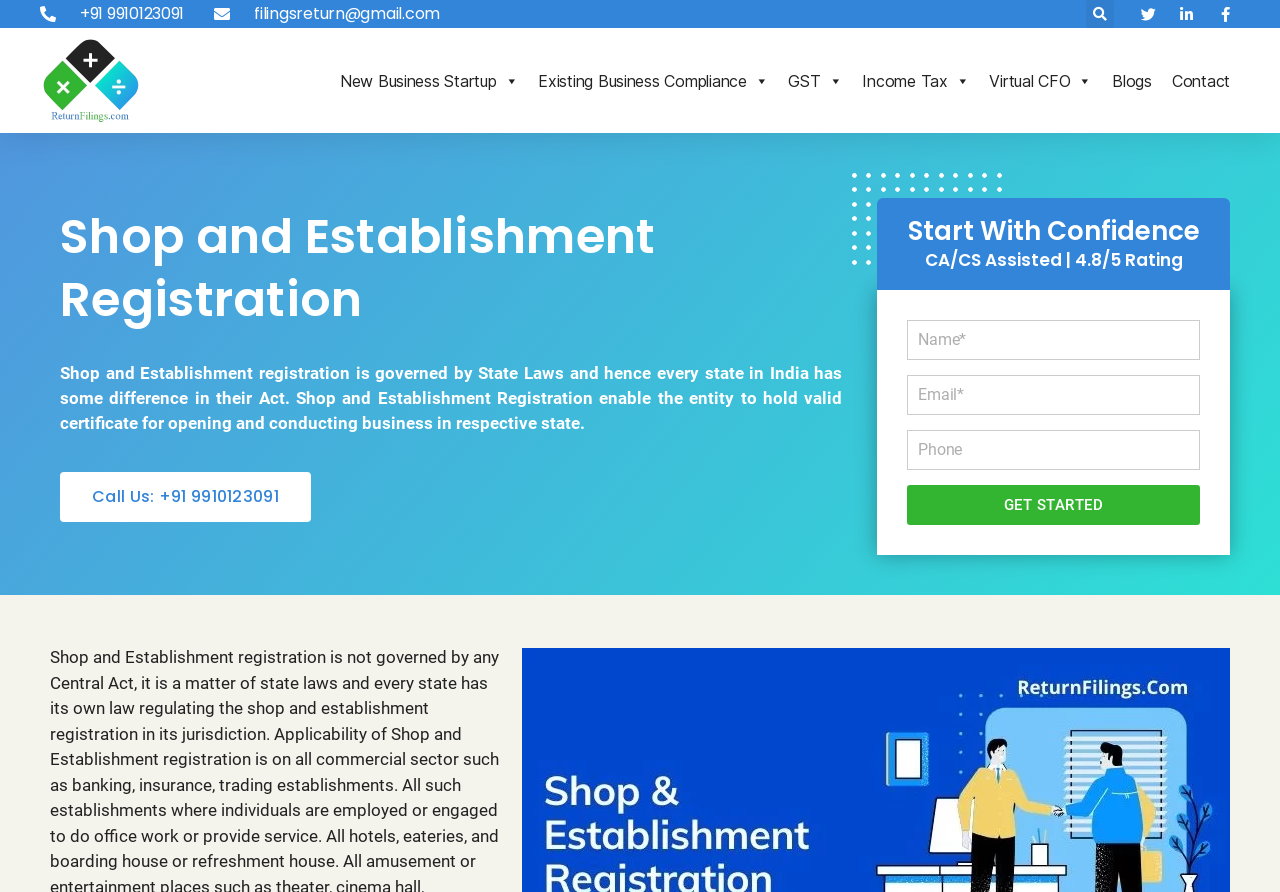Provide your answer in a single word or phrase: 
What is required to get started?

Name, Email, Phone number